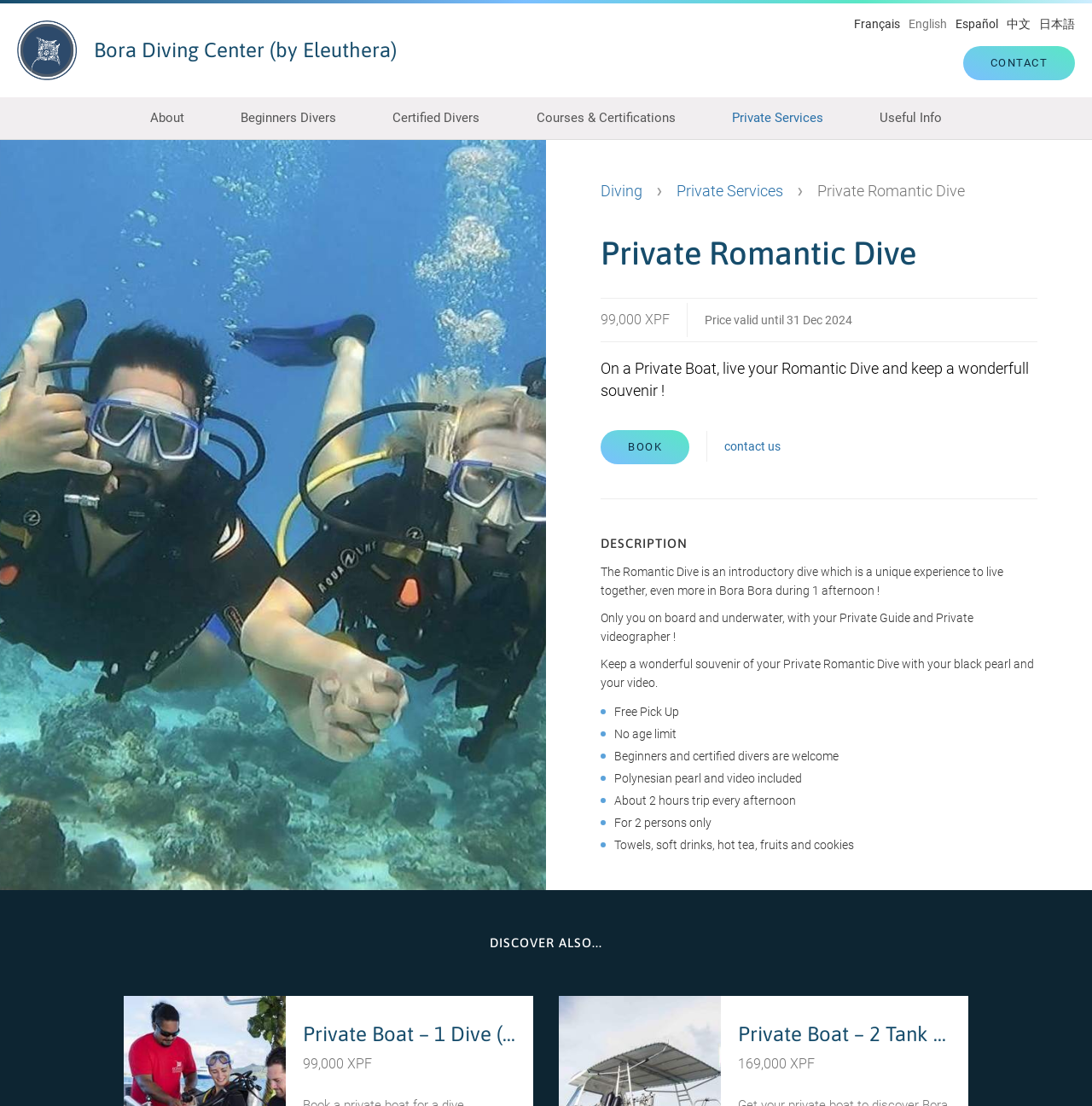Can you extract the primary headline text from the webpage?

Private Romantic Dive